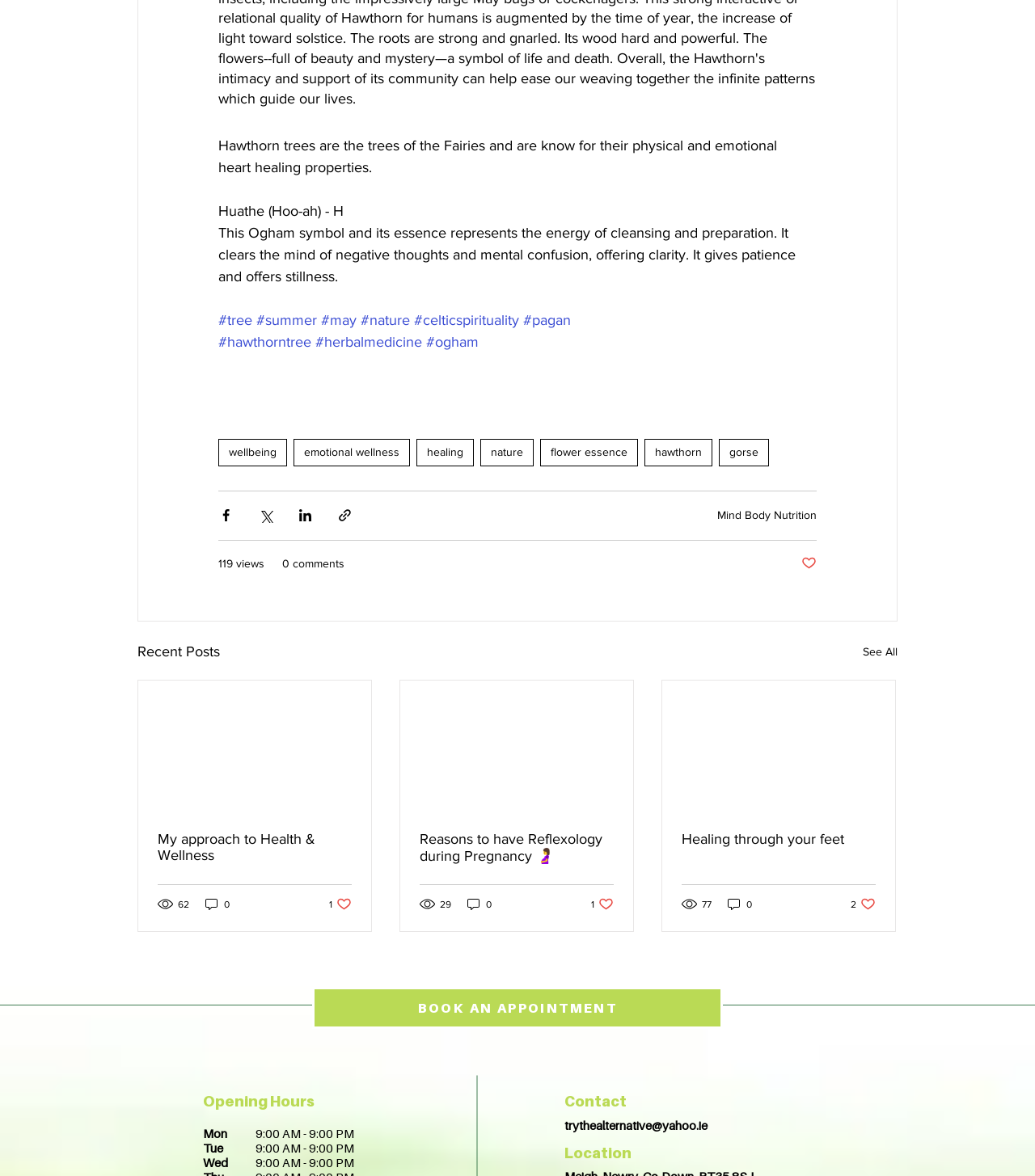Find the bounding box coordinates of the clickable area required to complete the following action: "Share on LinkedIn".

None